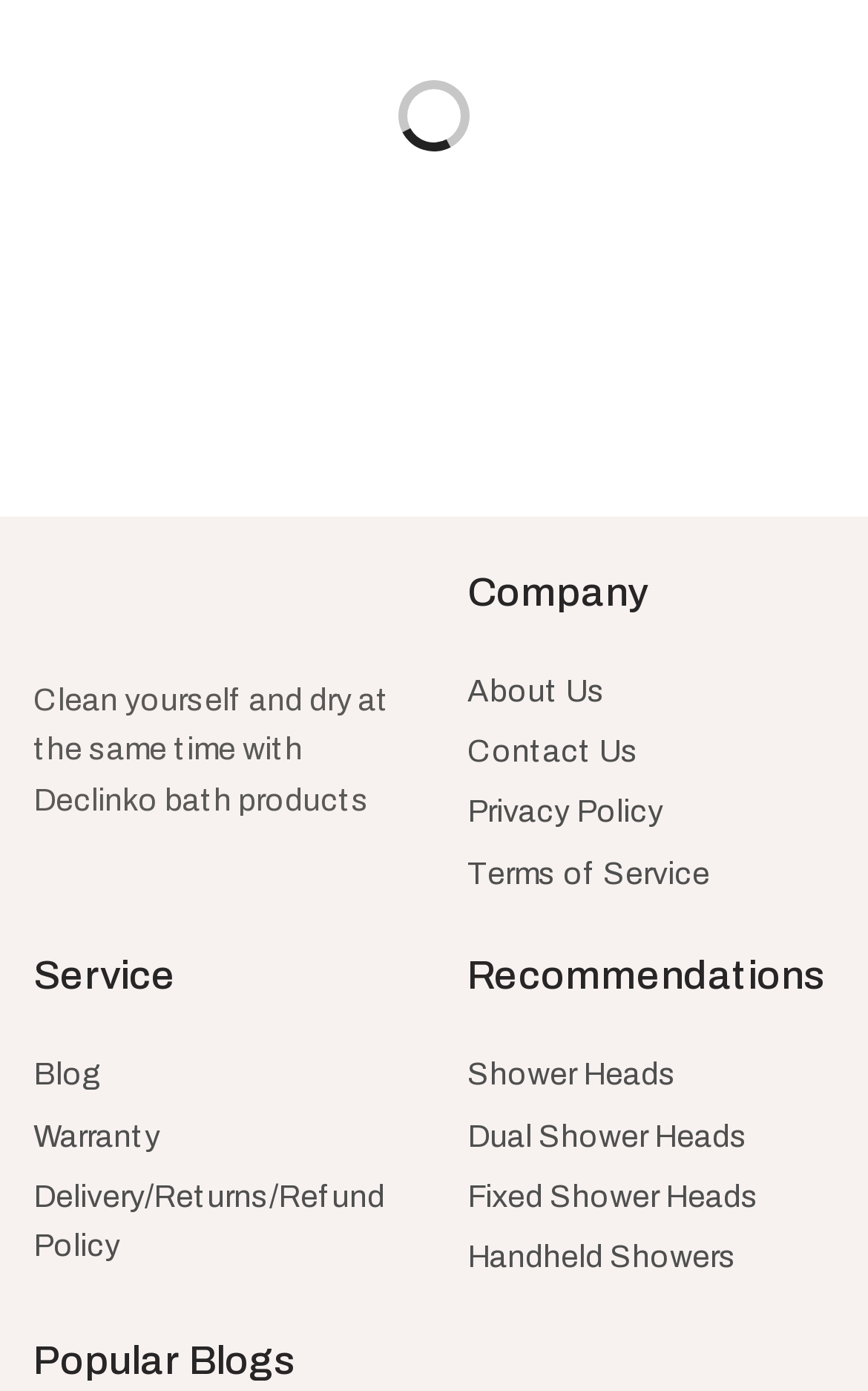Are there any promotions or discounts on this website?
Carefully analyze the image and provide a detailed answer to the question.

I can see 'Sale!' text on some product listings, which suggests that there are promotions or discounts available on this website.